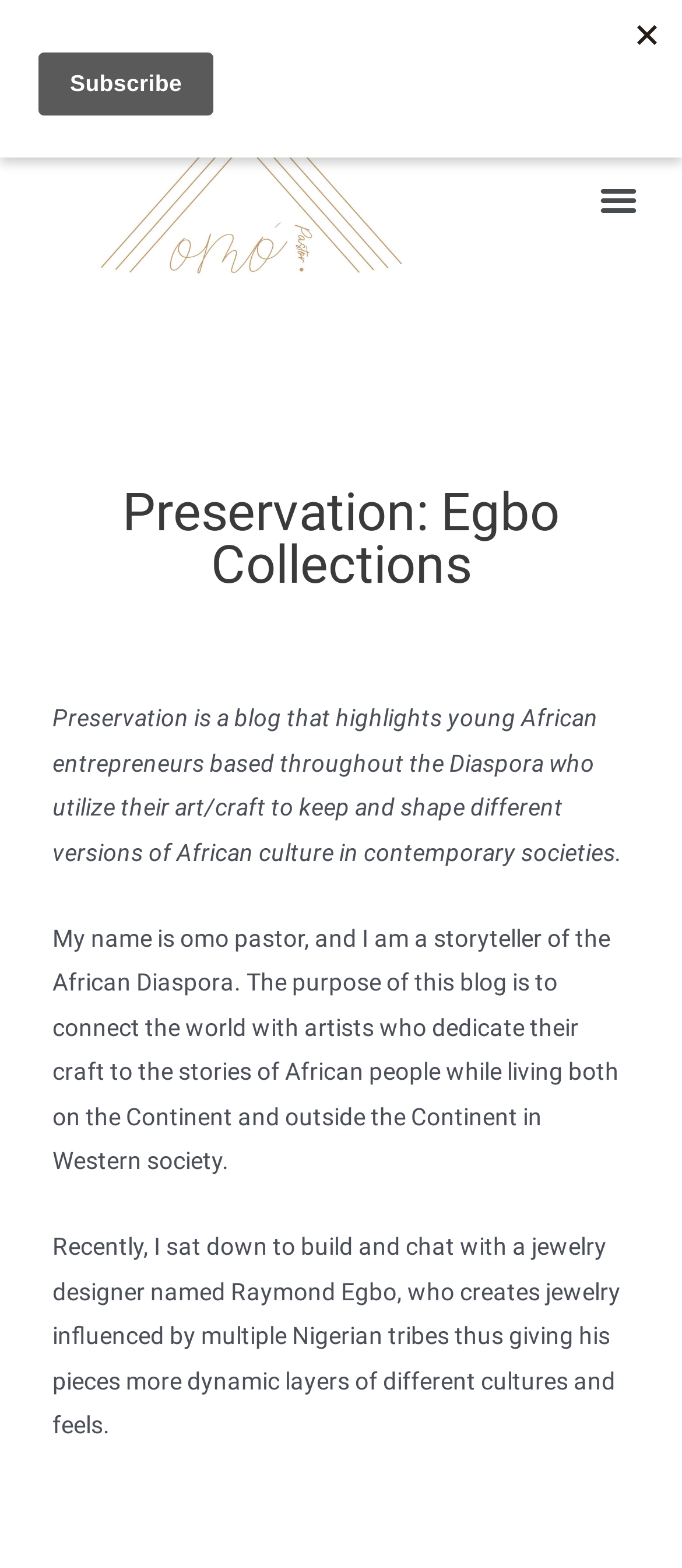What is the name of the jewelry designer mentioned?
Refer to the image and give a detailed answer to the query.

The webpage states that 'Recently, I sat down to build and chat with a jewelry designer named Raymond Egbo, who creates jewelry influenced by multiple Nigerian tribes thus giving his pieces more dynamic layers of different cultures and feels.'